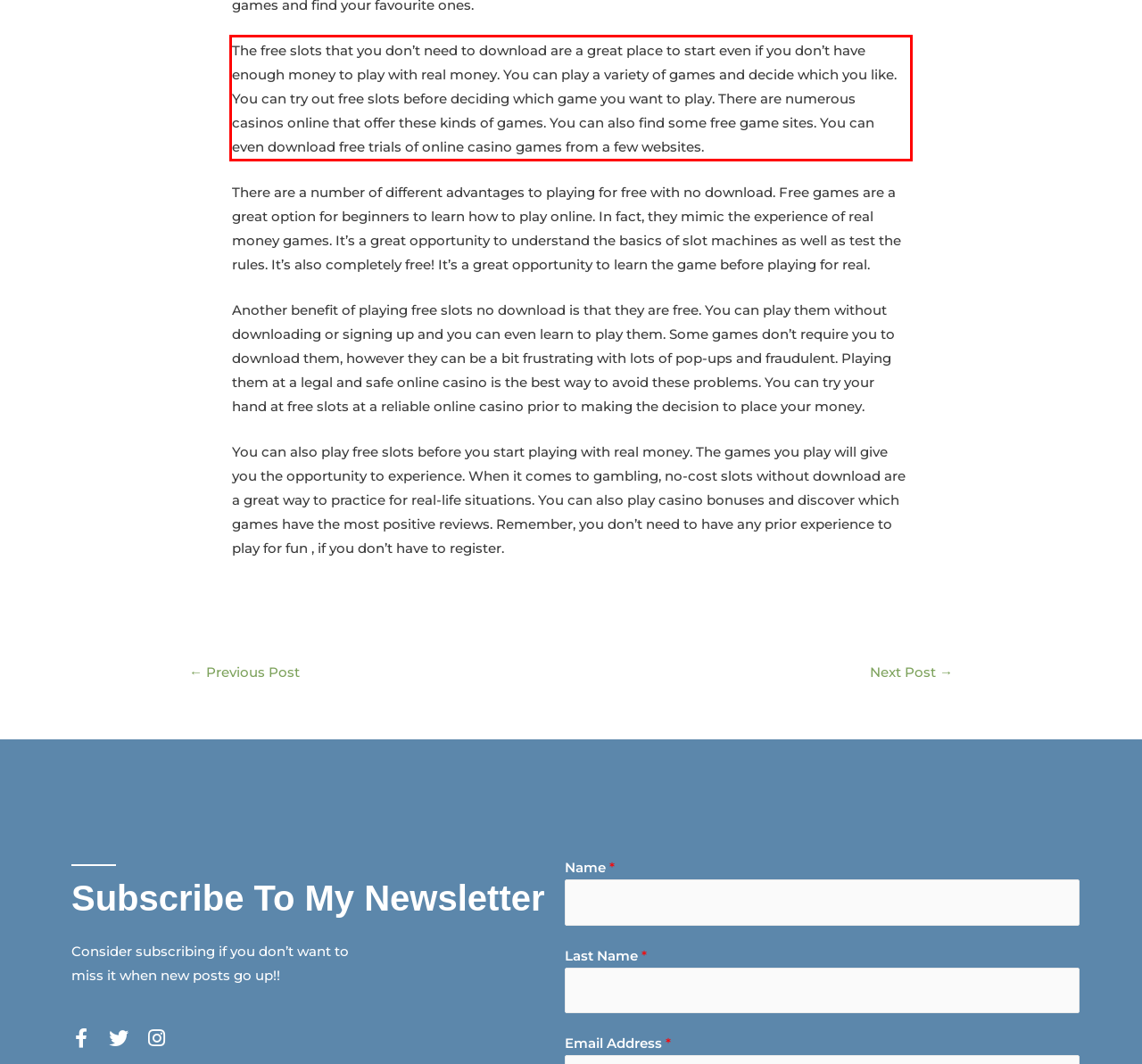From the given screenshot of a webpage, identify the red bounding box and extract the text content within it.

The free slots that you don’t need to download are a great place to start even if you don’t have enough money to play with real money. You can play a variety of games and decide which you like. You can try out free slots before deciding which game you want to play. There are numerous casinos online that offer these kinds of games. You can also find some free game sites. You can even download free trials of online casino games from a few websites.